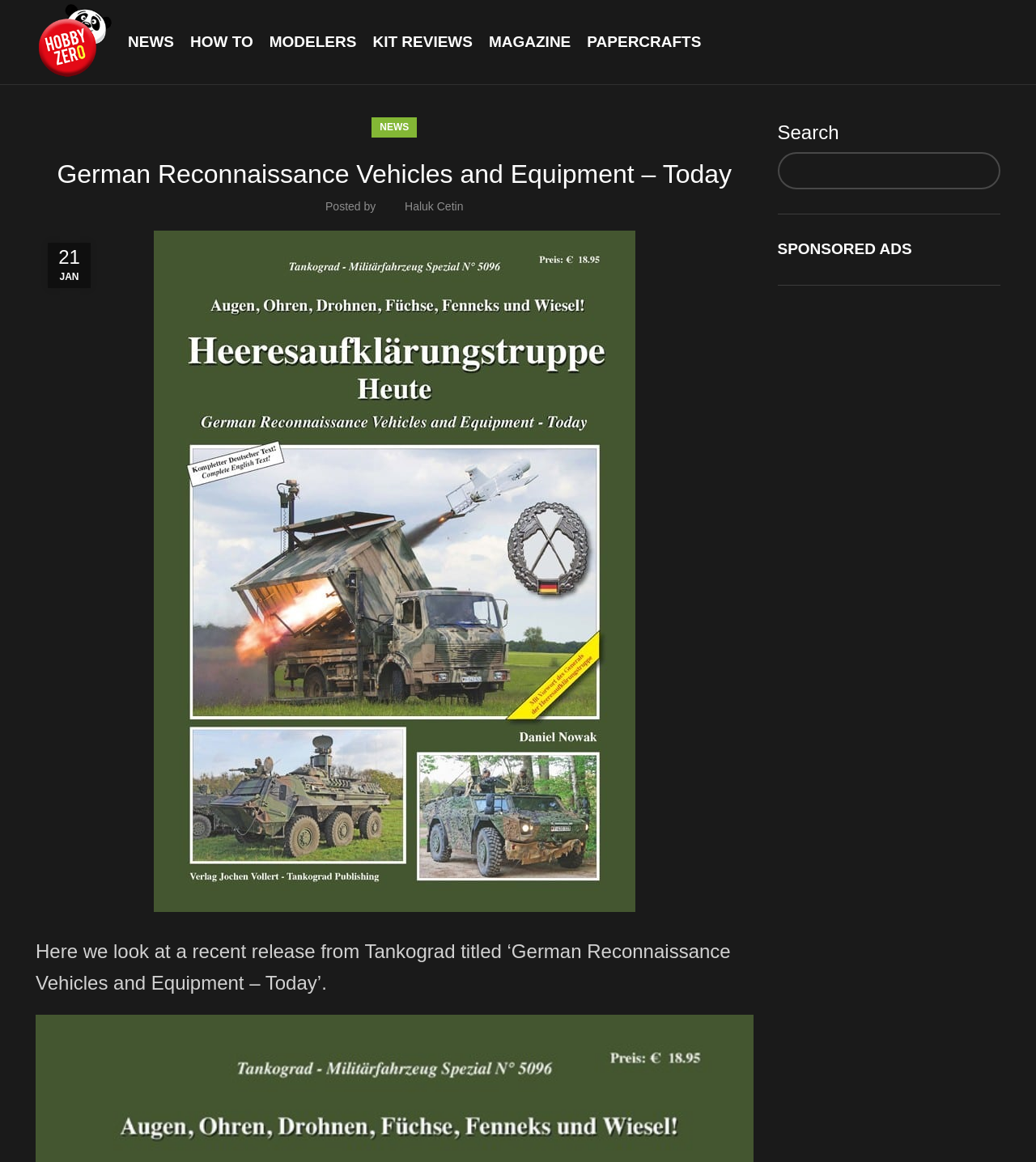Give a concise answer using only one word or phrase for this question:
What is the date of the article?

21 JAN